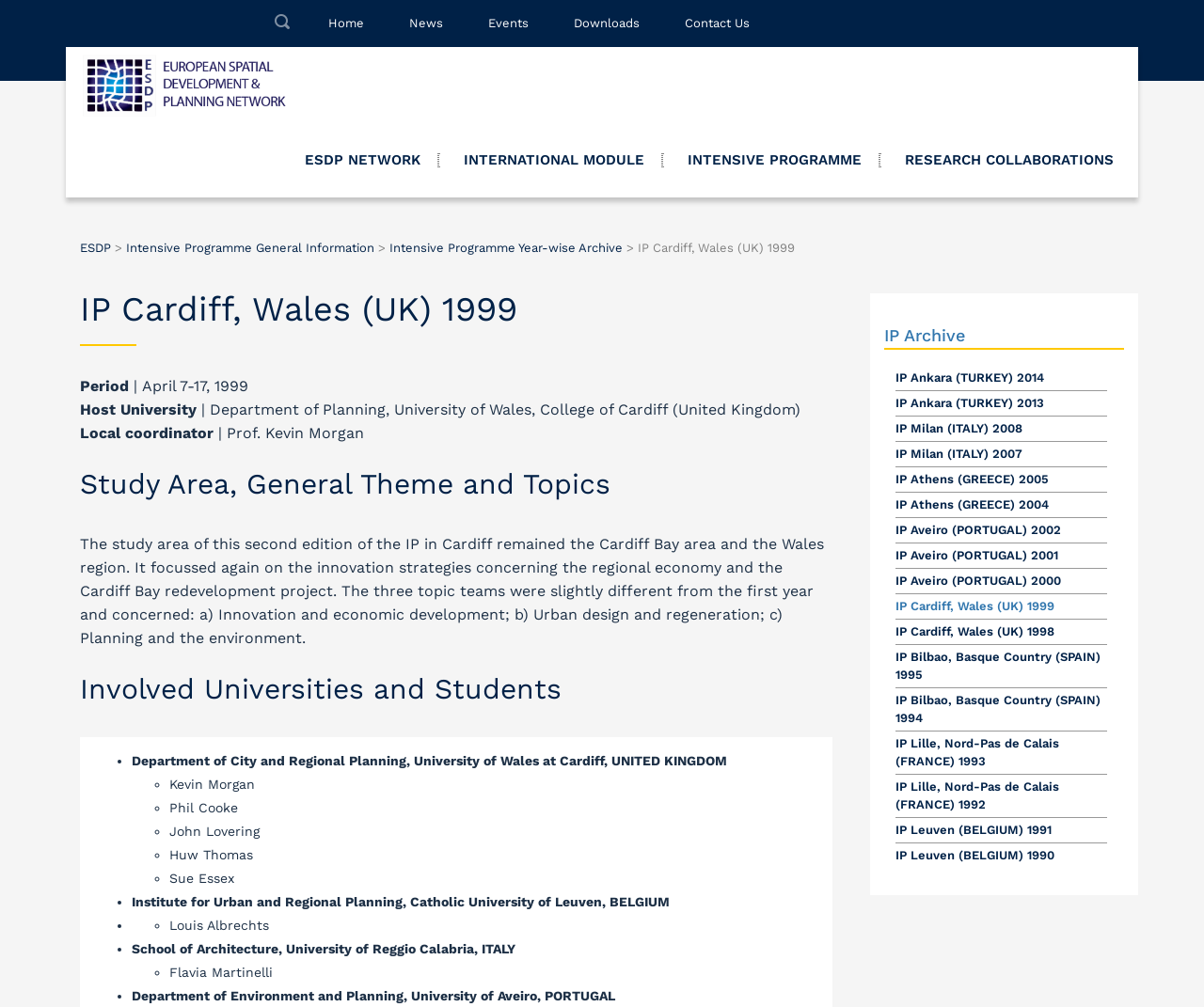Identify the bounding box coordinates of the part that should be clicked to carry out this instruction: "Search for something".

[0.212, 0.0, 0.254, 0.047]